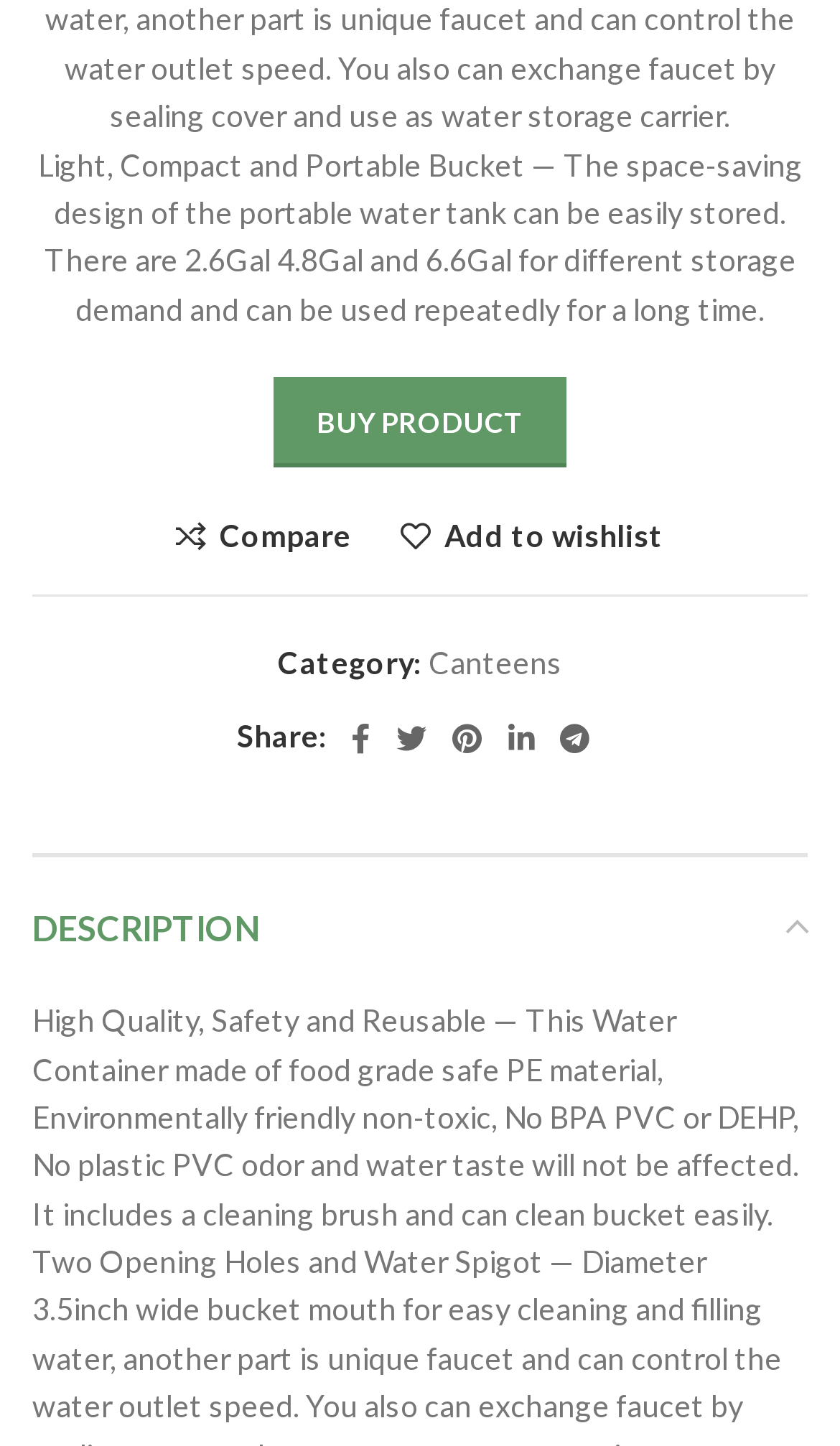Find the bounding box coordinates for the area that must be clicked to perform this action: "Compare this product".

[0.209, 0.361, 0.418, 0.382]